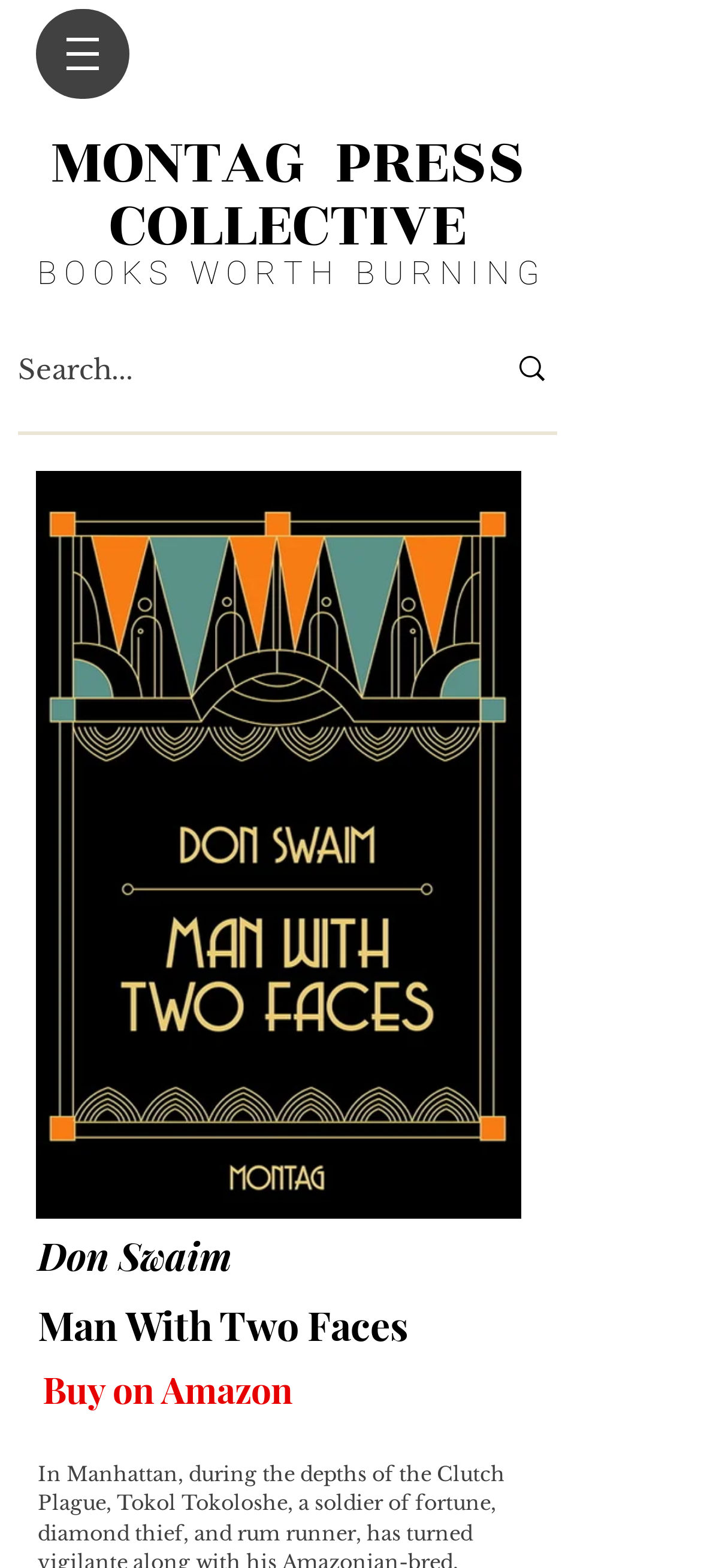Review the image closely and give a comprehensive answer to the question: What is the name of the book?

I found the name of the book by looking at the headings on the webpage. The fourth heading says 'Man With Two Faces', which suggests that this is the name of the book.